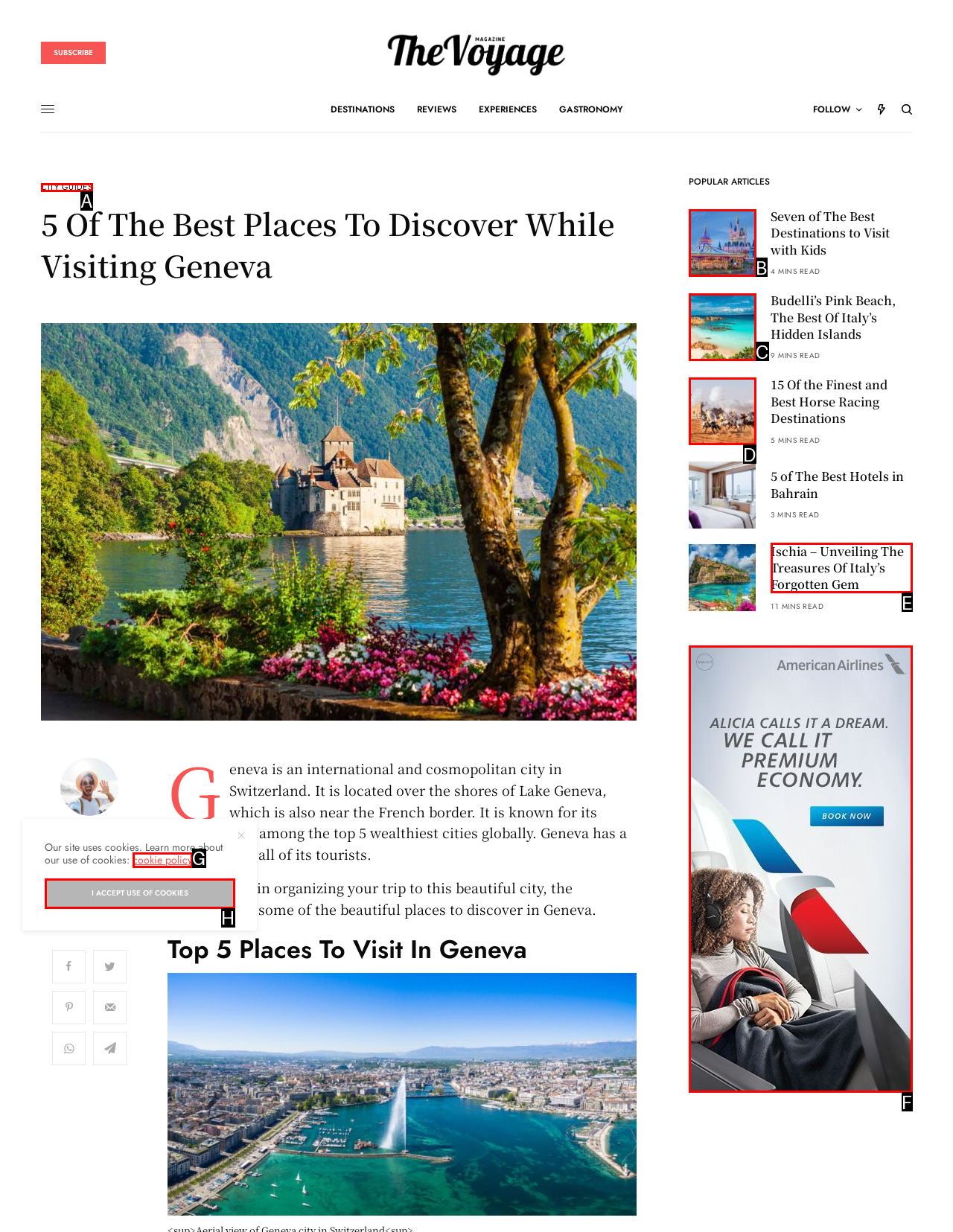Select the HTML element that fits the following description: I accept use of cookies
Provide the letter of the matching option.

H